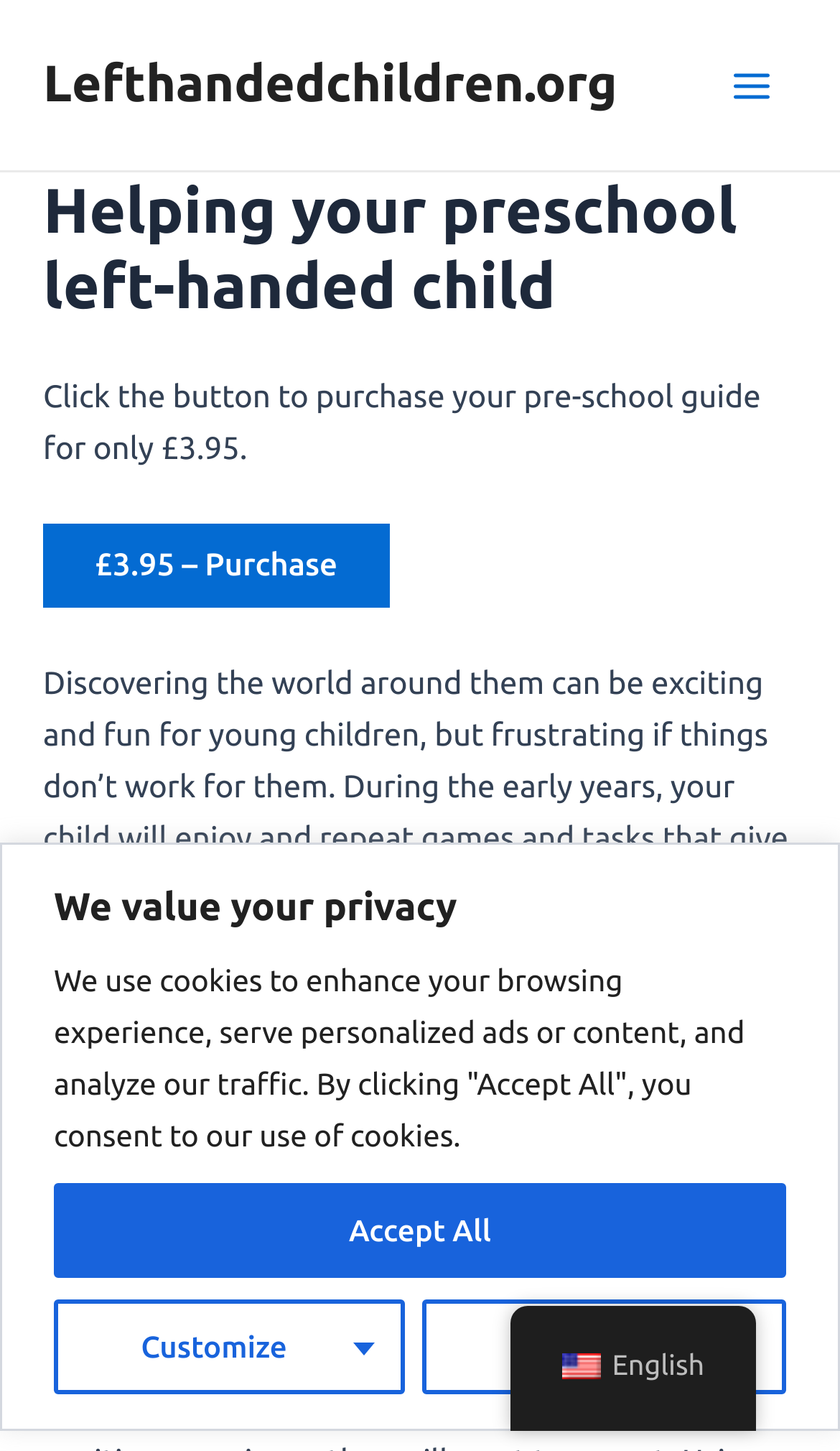Can you find and generate the webpage's heading?

Helping your preschool left-handed child